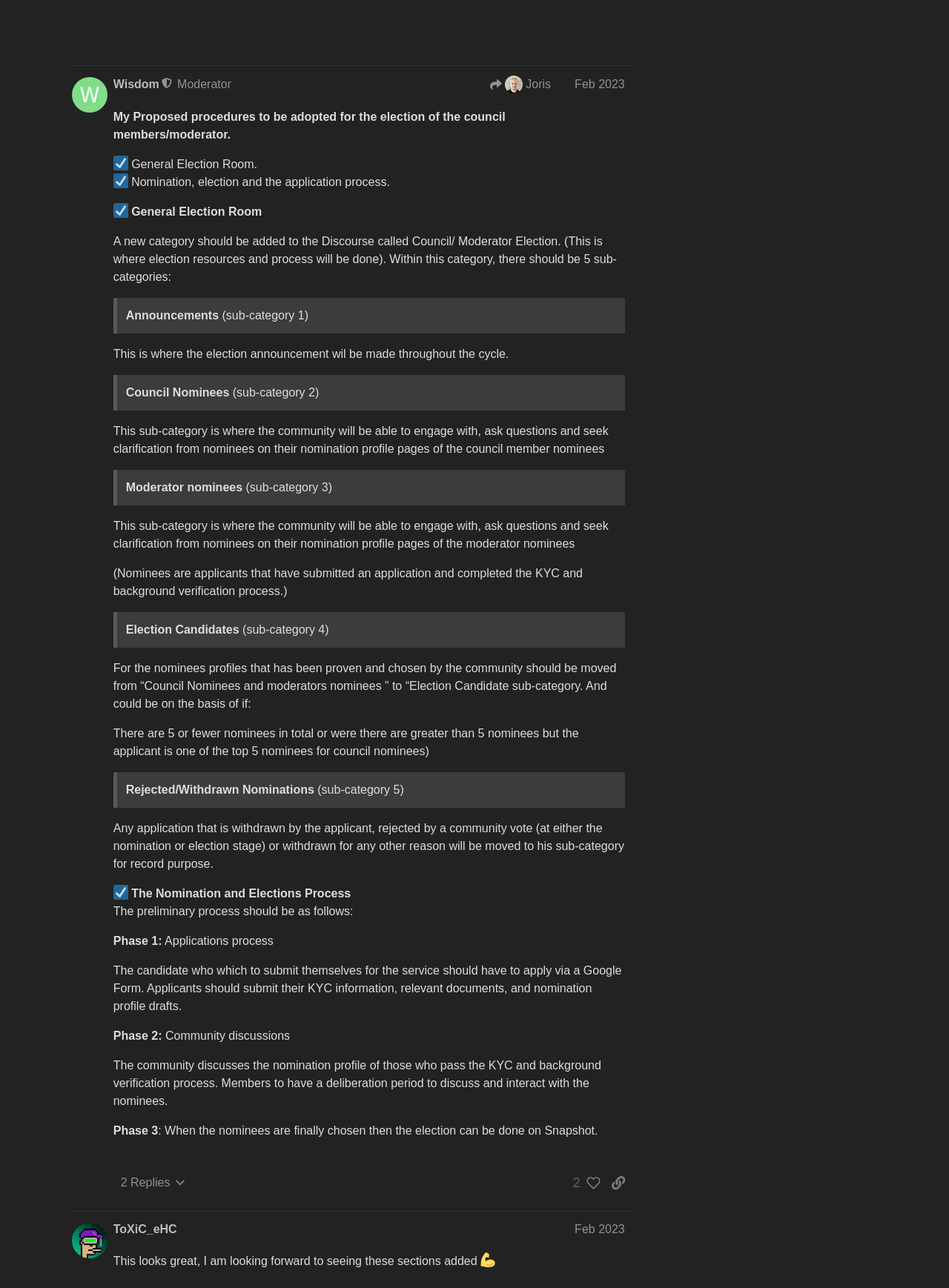Use a single word or phrase to answer the question: Who is the author of the post that mentions KYC?

Hodlerboi